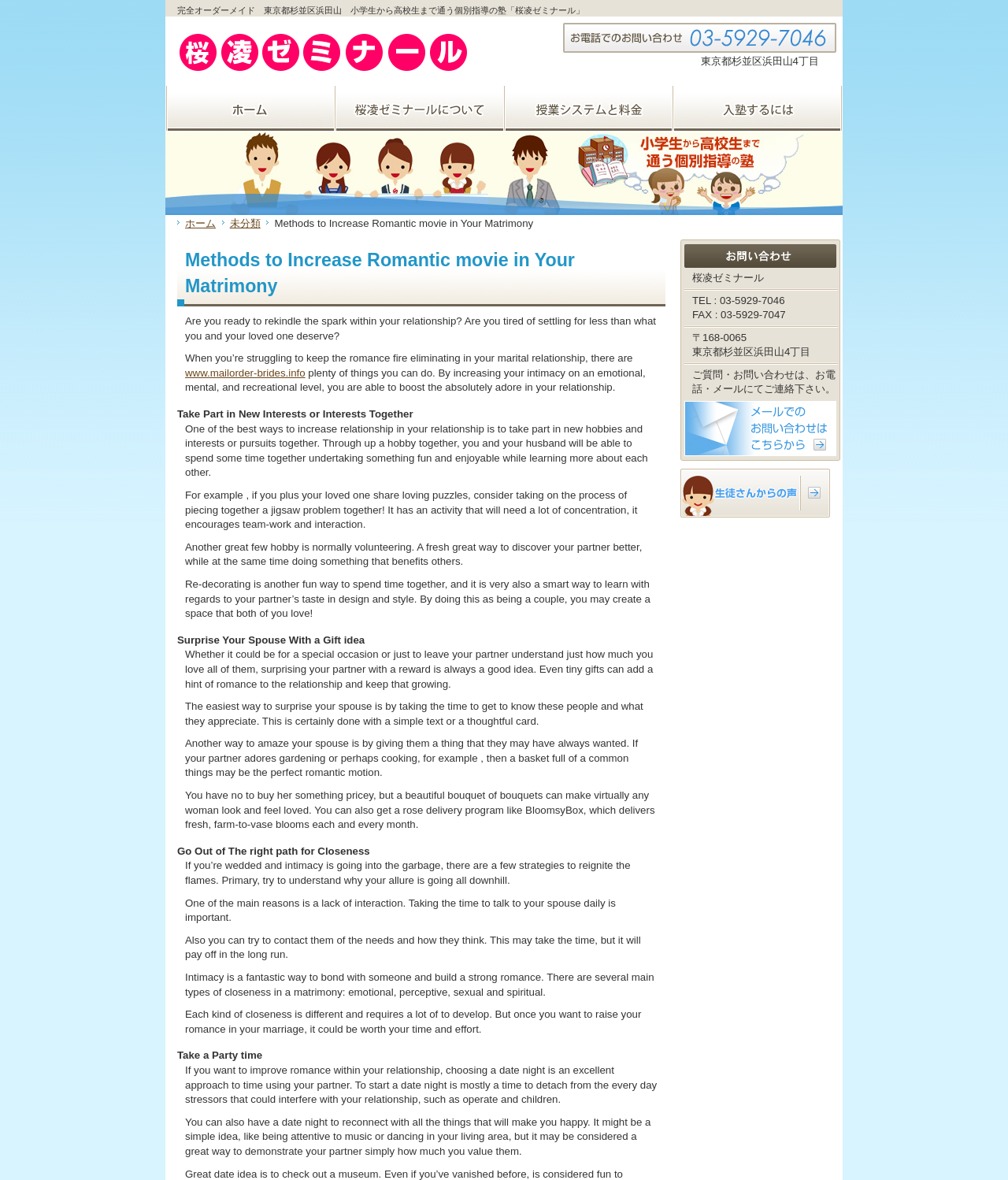How many types of intimacy are mentioned in the article?
Examine the image and provide an in-depth answer to the question.

I found the answer by reading the article and counting the number of types of intimacy mentioned, which are emotional, intellectual, sexual, and spiritual.